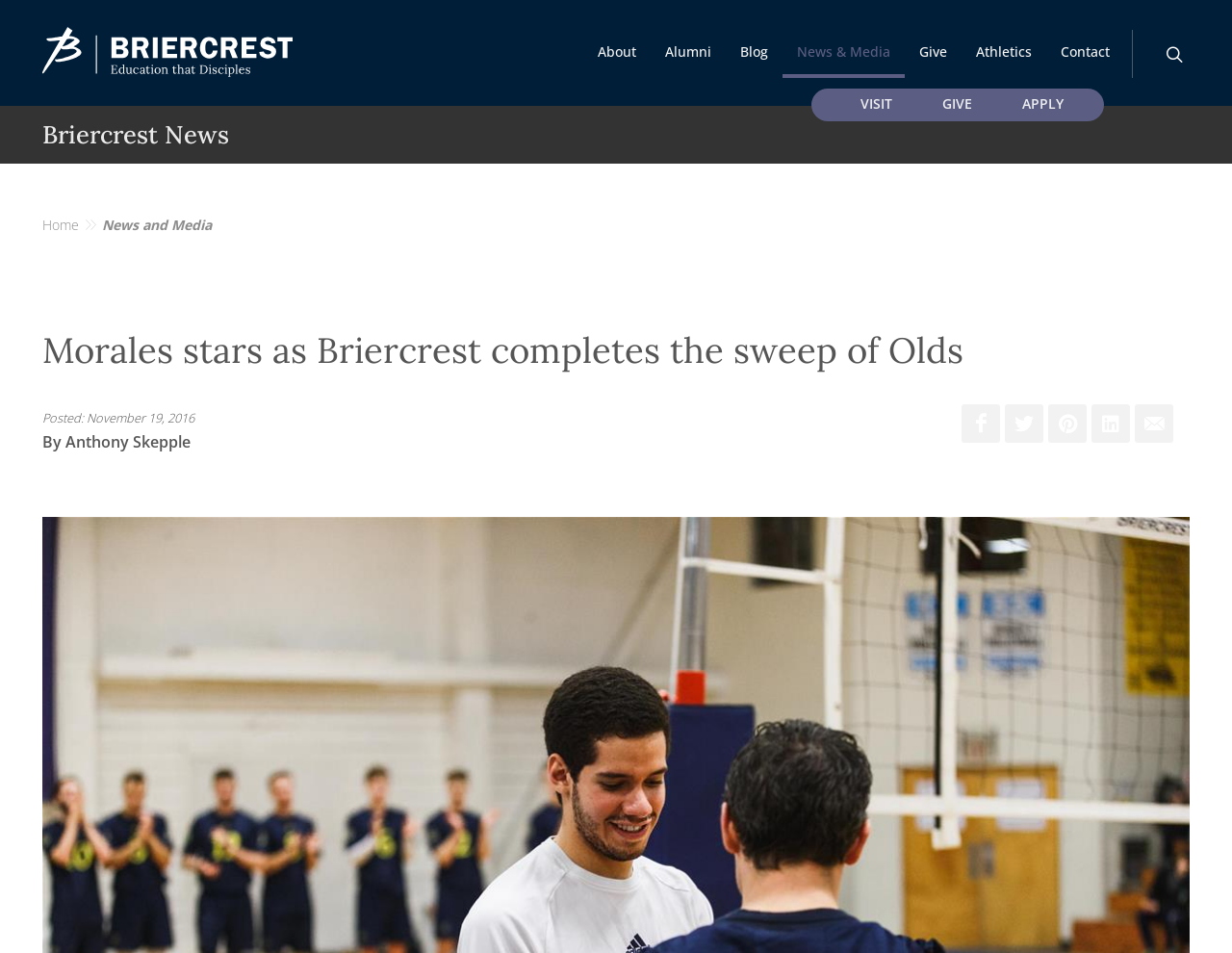Please locate the bounding box coordinates of the region I need to click to follow this instruction: "Search for something".

[0.034, 0.008, 0.966, 0.105]